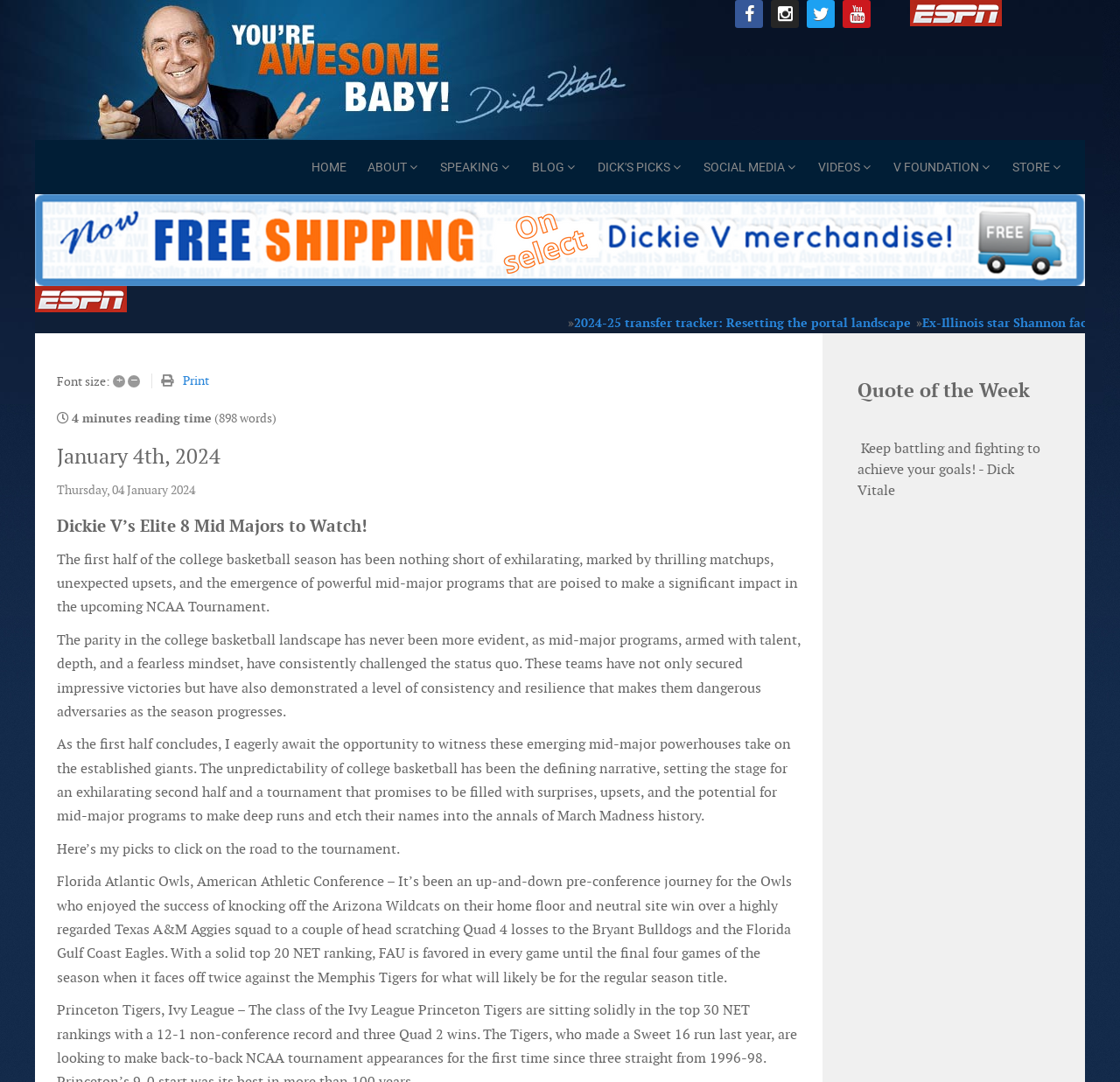Find the bounding box coordinates of the area to click in order to follow the instruction: "Click on the 'ESPN' link".

[0.812, 0.004, 0.895, 0.018]